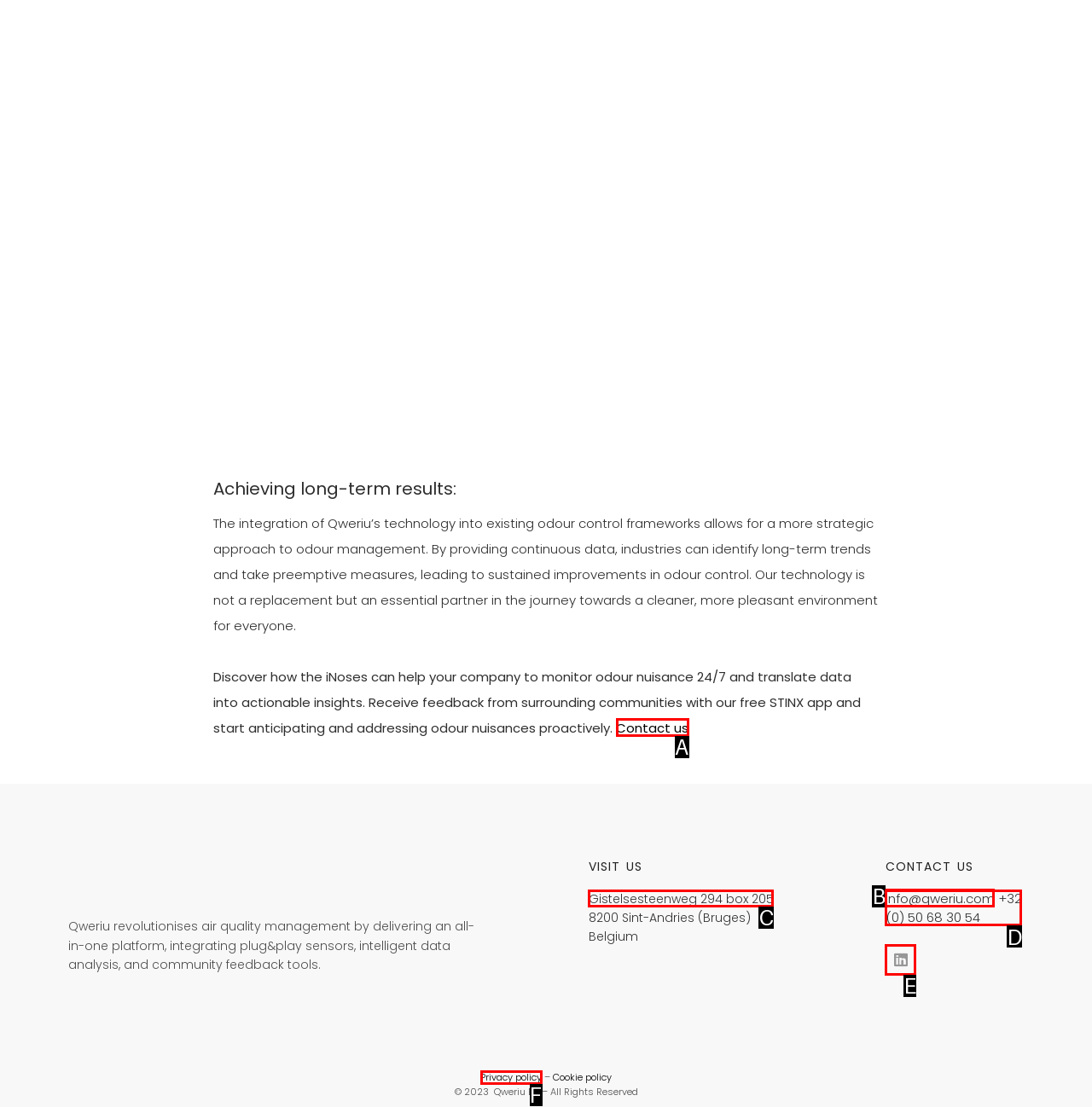Using the description: Linkedin
Identify the letter of the corresponding UI element from the choices available.

E